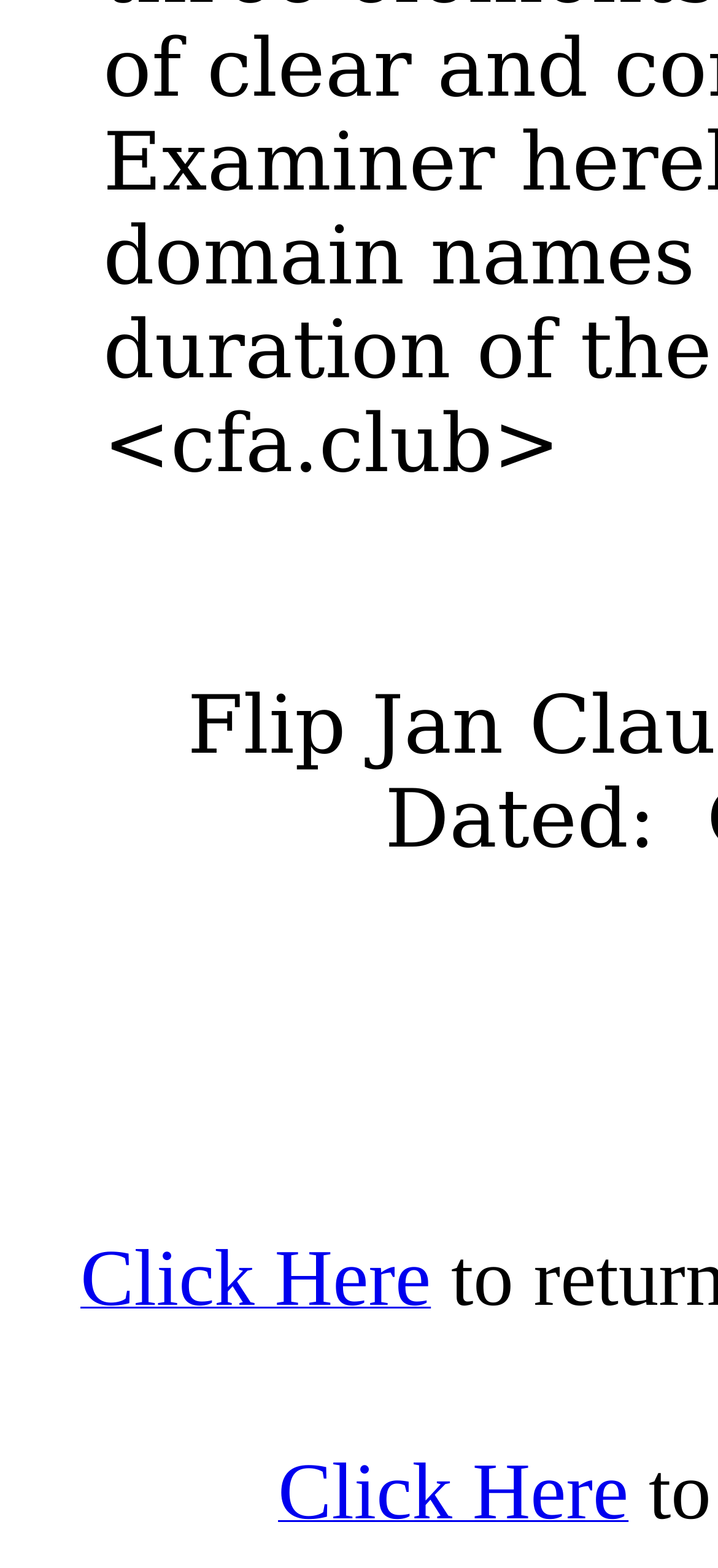Identify the bounding box for the UI element described as: "Click Here". The coordinates should be four float numbers between 0 and 1, i.e., [left, top, right, bottom].

[0.387, 0.953, 0.875, 0.973]